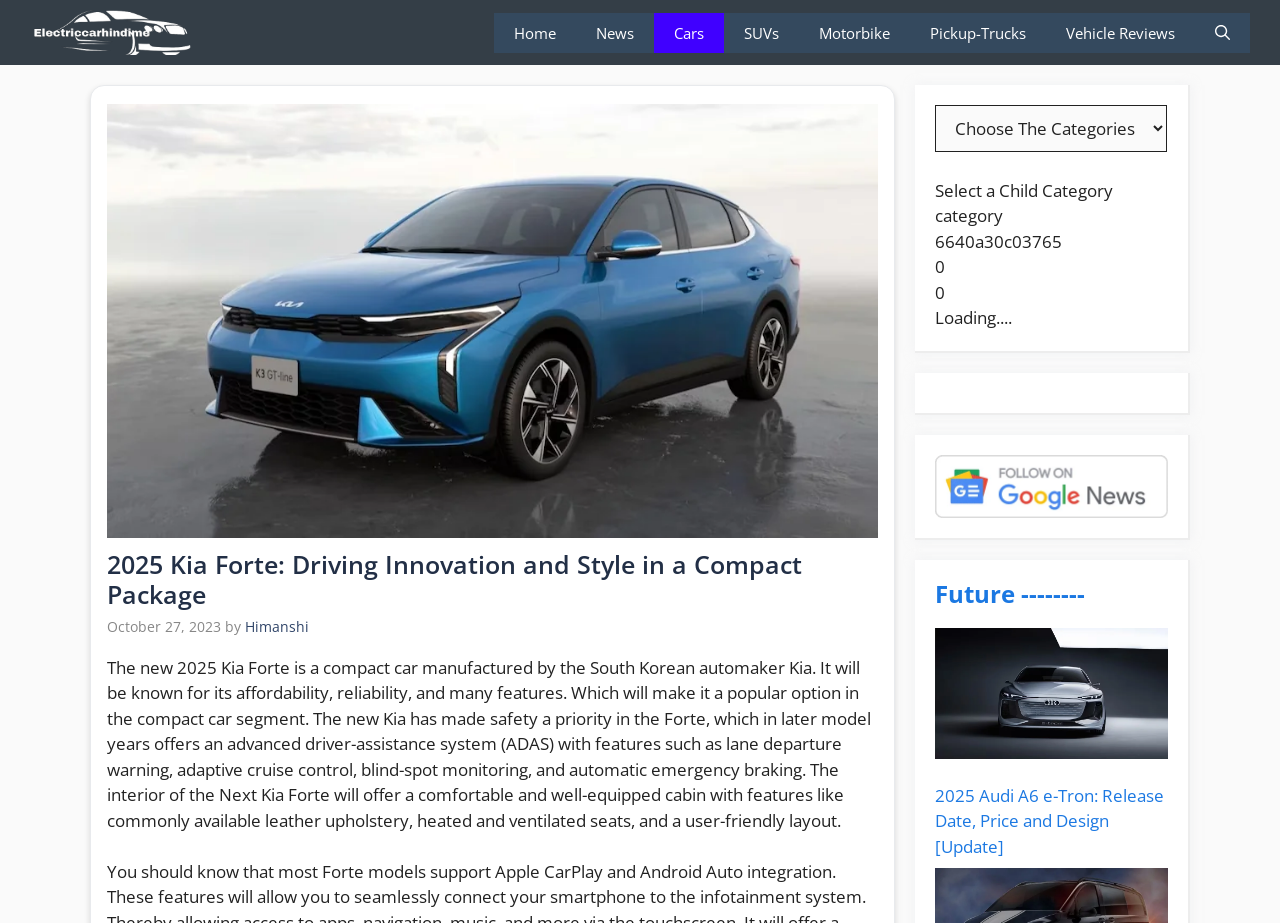Can you identify and provide the main heading of the webpage?

2025 Kia Forte: Driving Innovation and Style in a Compact Package